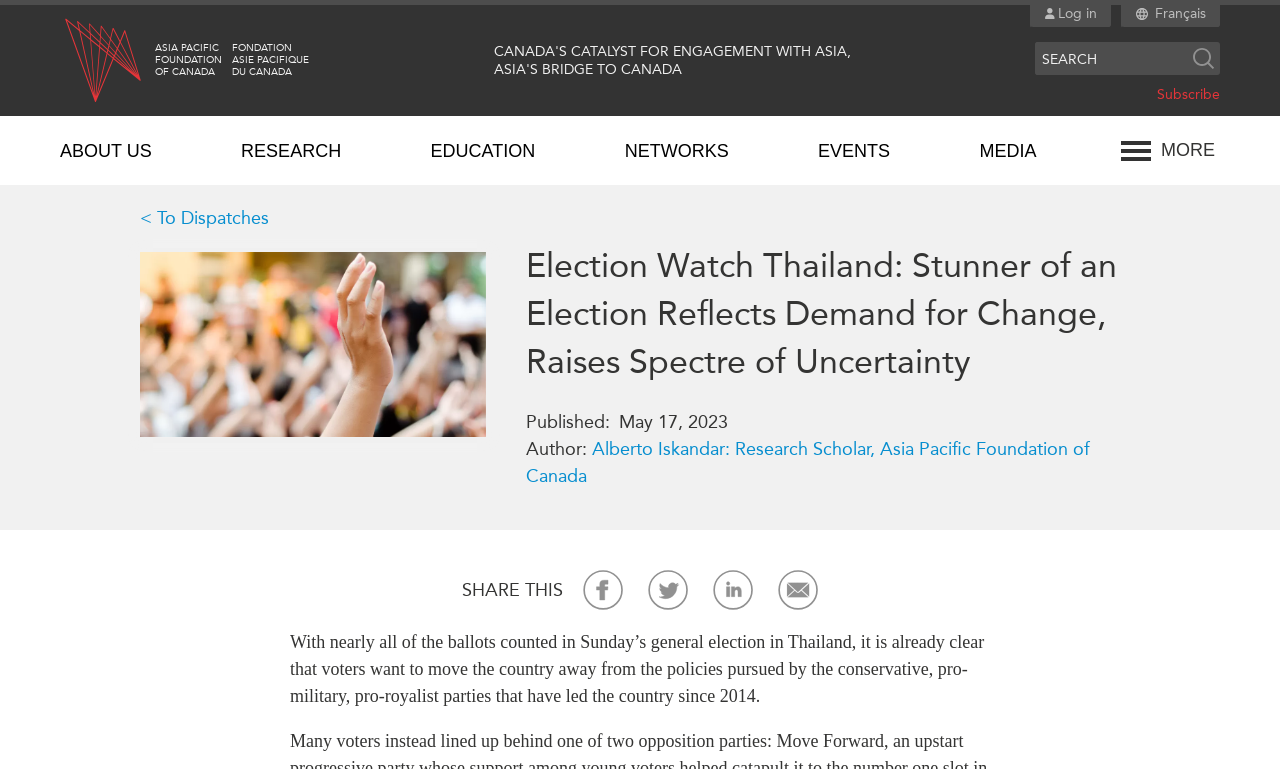Determine the bounding box coordinates of the clickable area required to perform the following instruction: "Learn about the Asia Pacific Foundation of Canada". The coordinates should be represented as four float numbers between 0 and 1: [left, top, right, bottom].

[0.047, 0.007, 0.338, 0.151]